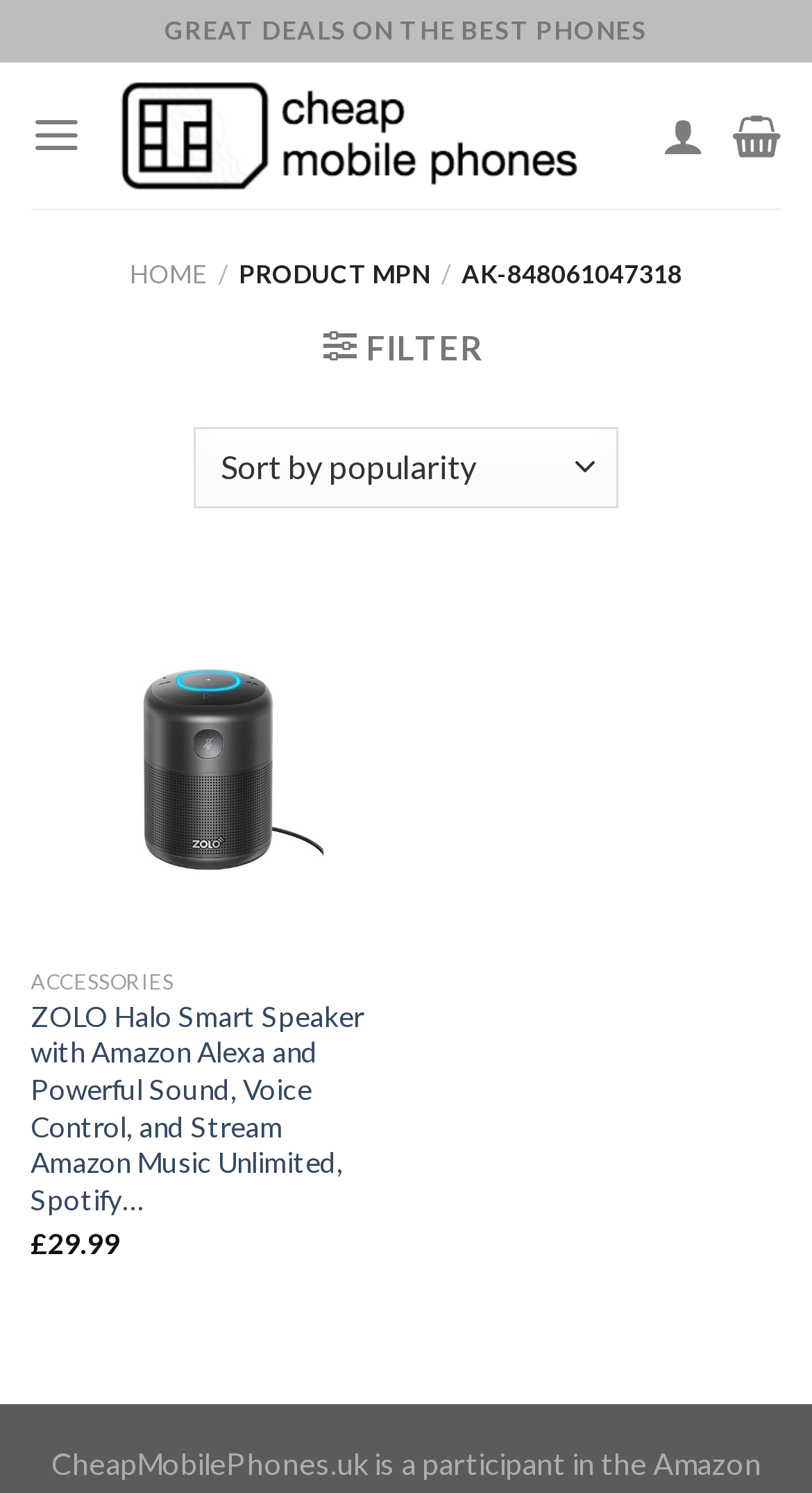Specify the bounding box coordinates of the region I need to click to perform the following instruction: "Click on 'My blog'". The coordinates must be four float numbers in the range of 0 to 1, i.e., [left, top, right, bottom].

[0.144, 0.055, 0.777, 0.127]